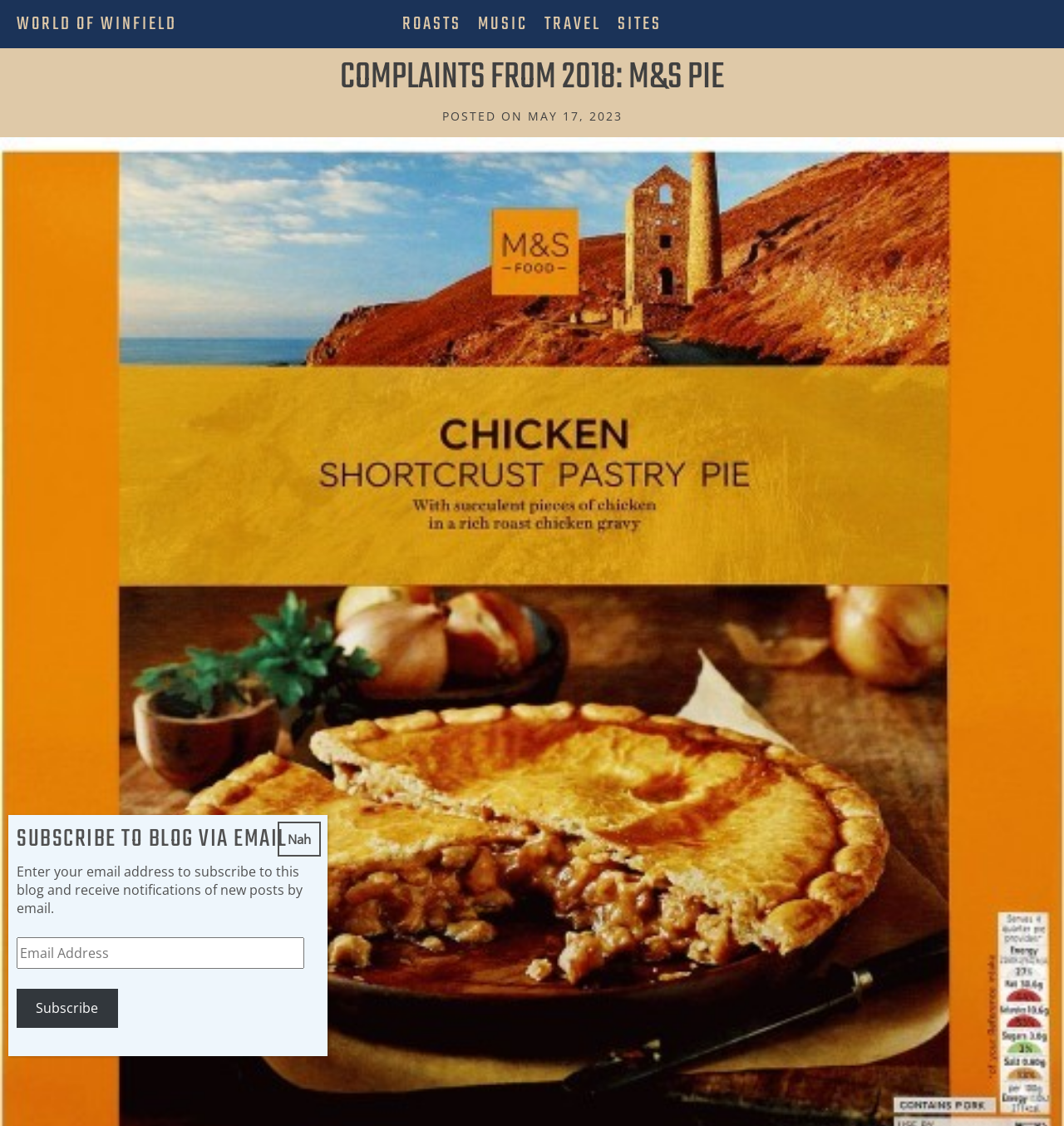Show the bounding box coordinates for the HTML element described as: "World Of Winfield".

[0.016, 0.004, 0.166, 0.039]